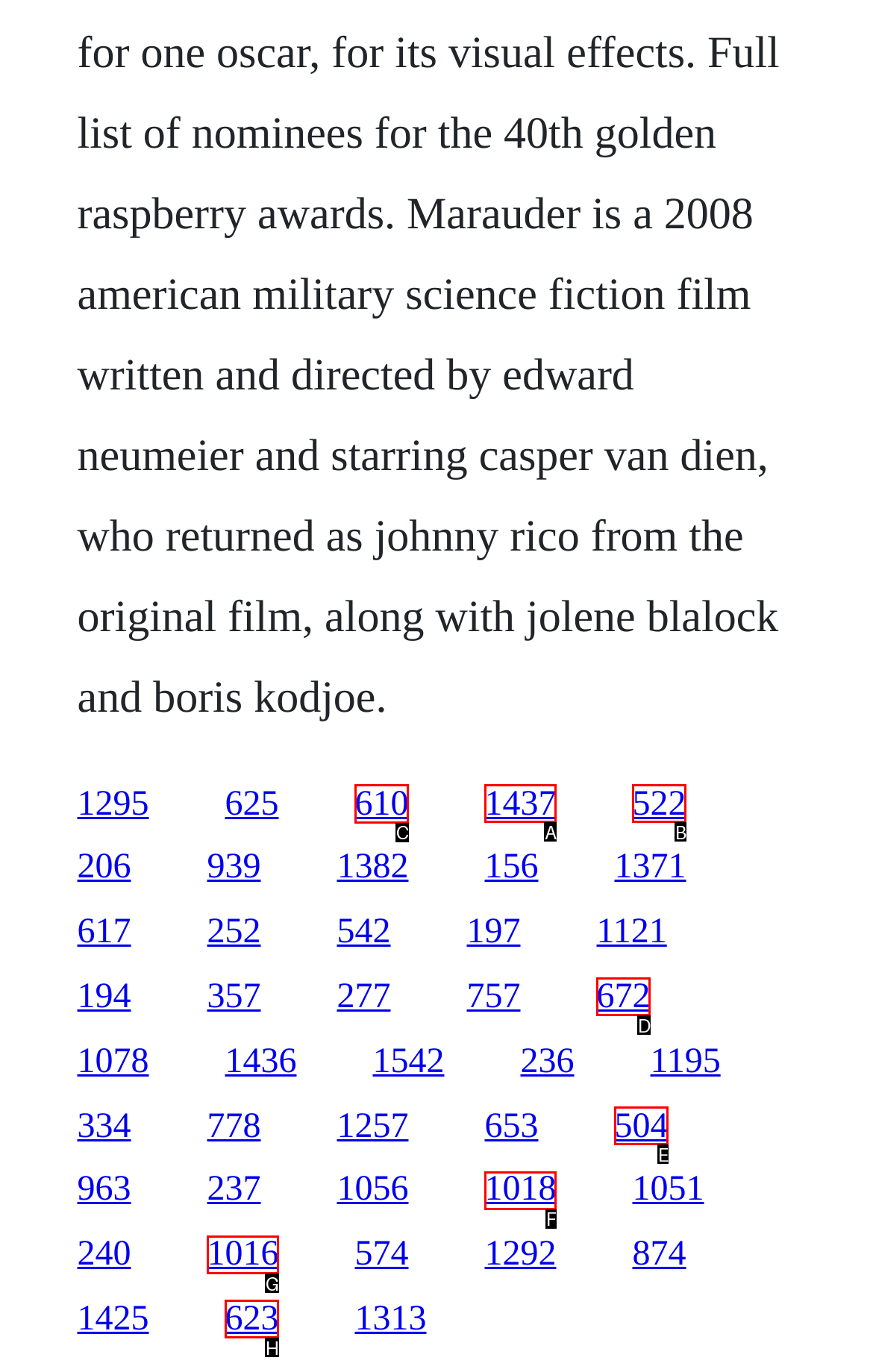Select the appropriate HTML element to click on to finish the task: visit the third link.
Answer with the letter corresponding to the selected option.

C